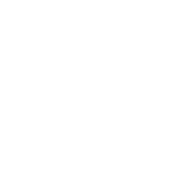Please analyze the image and give a detailed answer to the question:
What theme is associated with the icon?

The icon is associated with the theme of user interaction and communication, as it is used to facilitate discussions and feedback between users and the digital interface.